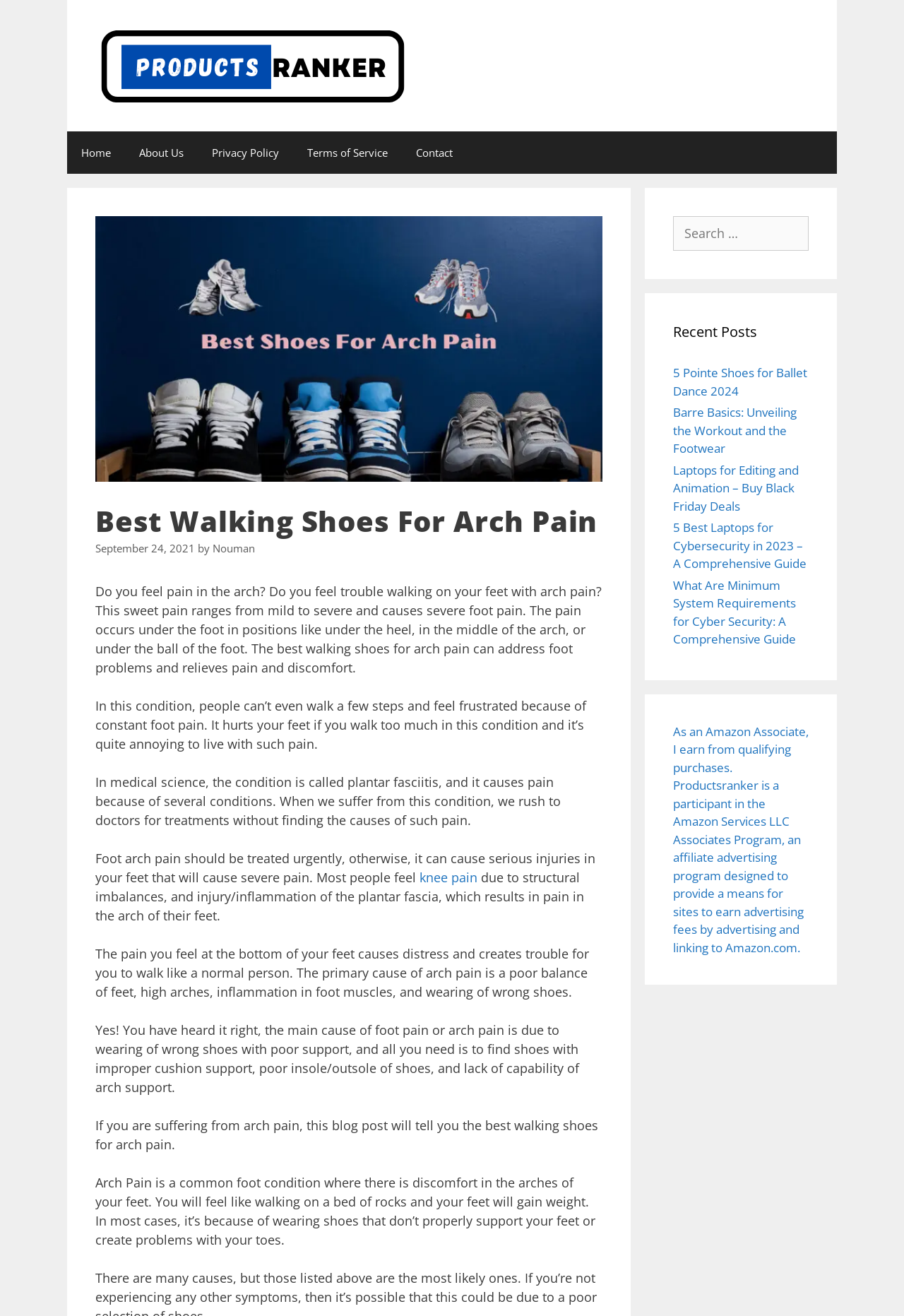Please answer the following question as detailed as possible based on the image: 
What is the condition called in medical science?

According to the webpage, the condition of arch pain is called plantar fasciitis in medical science, as mentioned in the paragraph that starts with 'In medical science, the condition is called plantar fasciitis, and it causes pain because of several conditions.'